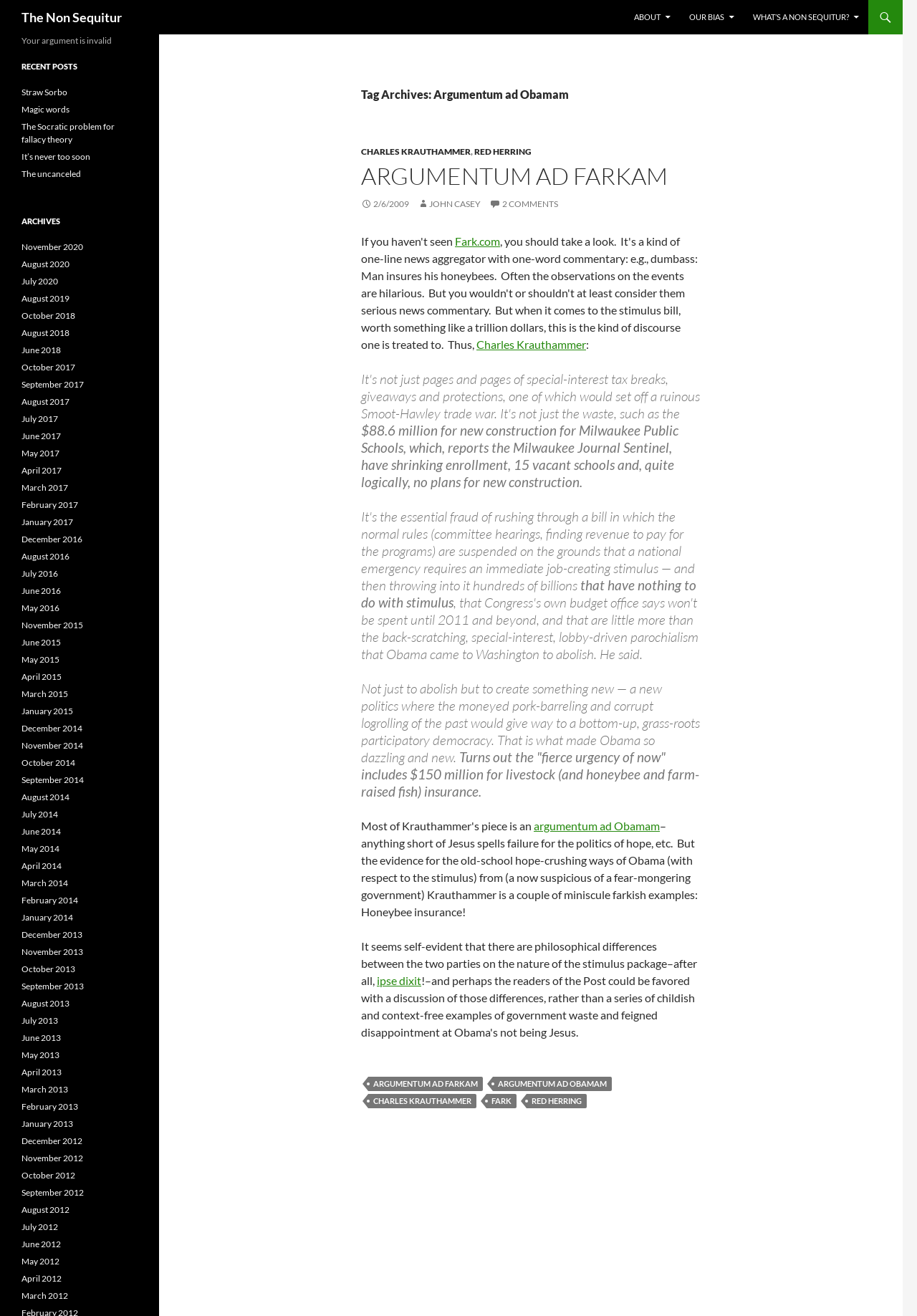Find and extract the text of the primary heading on the webpage.

The Non Sequitur